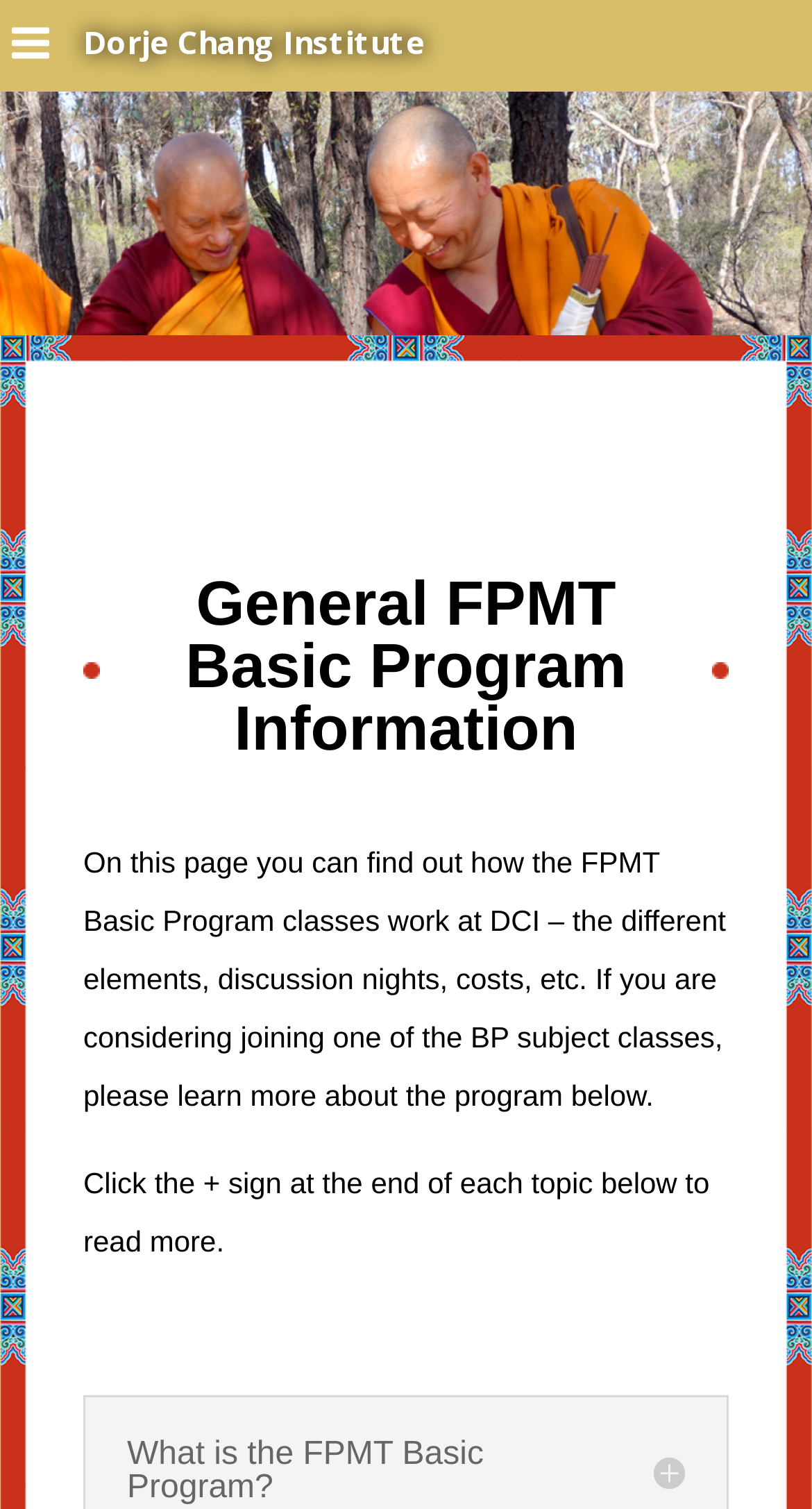Describe every aspect of the webpage comprehensively.

The webpage is about the BP Intermediate Classes General Information at the Dorje Chang Institute. At the top left corner, there is a small icon link with a caption '\ue80e'. Next to it, there is a link to the Dorje Chang Institute, which is also a heading. Below this, there is another link to the Dorje Chang Institute, accompanied by an image with the same caption.

Below the top section, there is a horizontal border image that spans the entire width of the page. Underneath this border, there is a heading that reads "General FPMT Basic Program Information". Below this heading, there is a paragraph of text that explains how the FPMT Basic Program classes work at the Dorje Chang Institute, including the different elements, discussion nights, costs, and more.

Further down, there is another paragraph of text that instructs the user to click the + sign at the end of each topic to read more. Finally, at the bottom of the page, there is a heading that asks "What is the FPMT Basic Program?" with a + sign at the end, indicating that there is more information to be revealed.